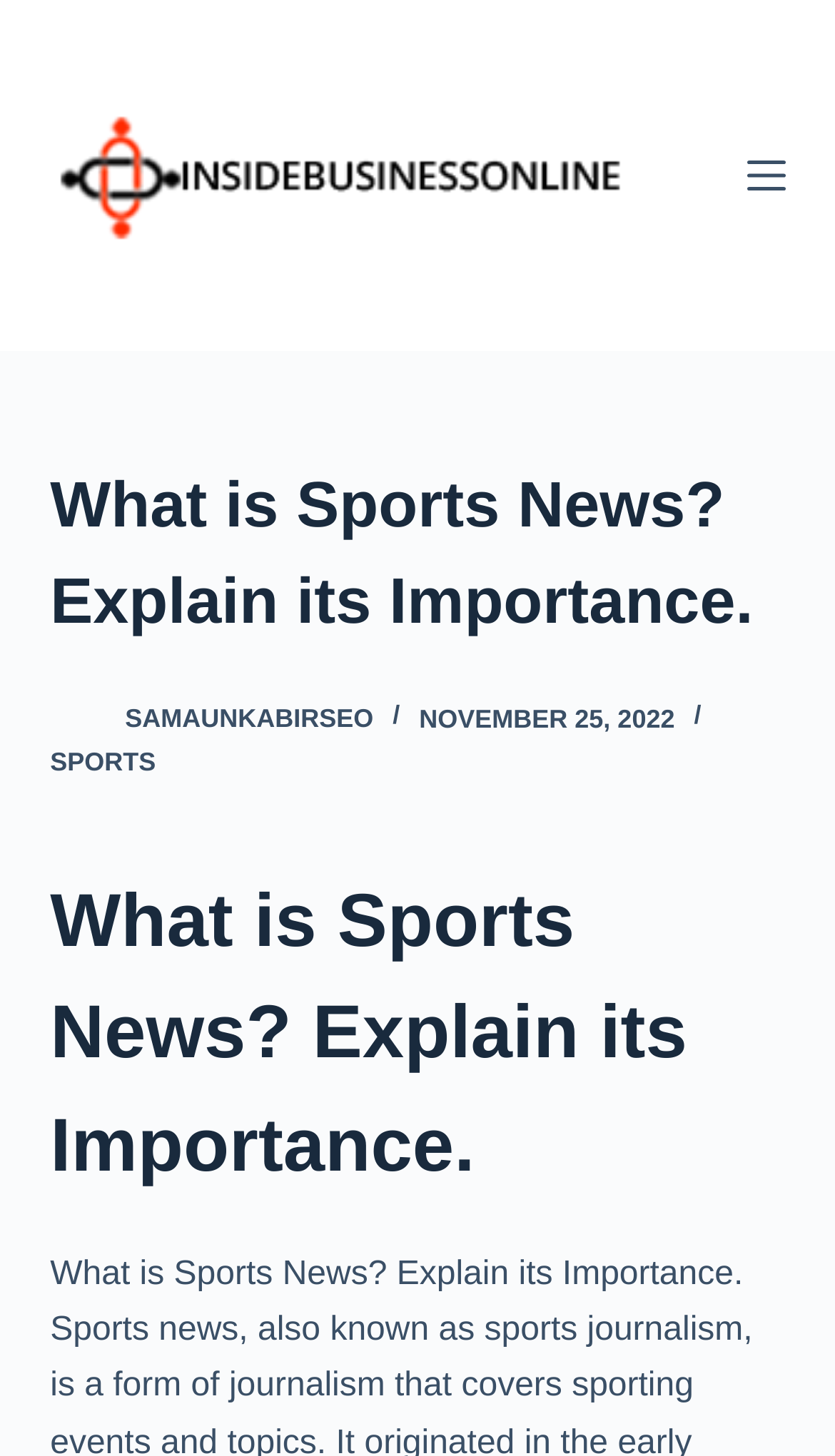Please find the bounding box coordinates in the format (top-left x, top-left y, bottom-right x, bottom-right y) for the given element description. Ensure the coordinates are floating point numbers between 0 and 1. Description: Privacy Policy

None